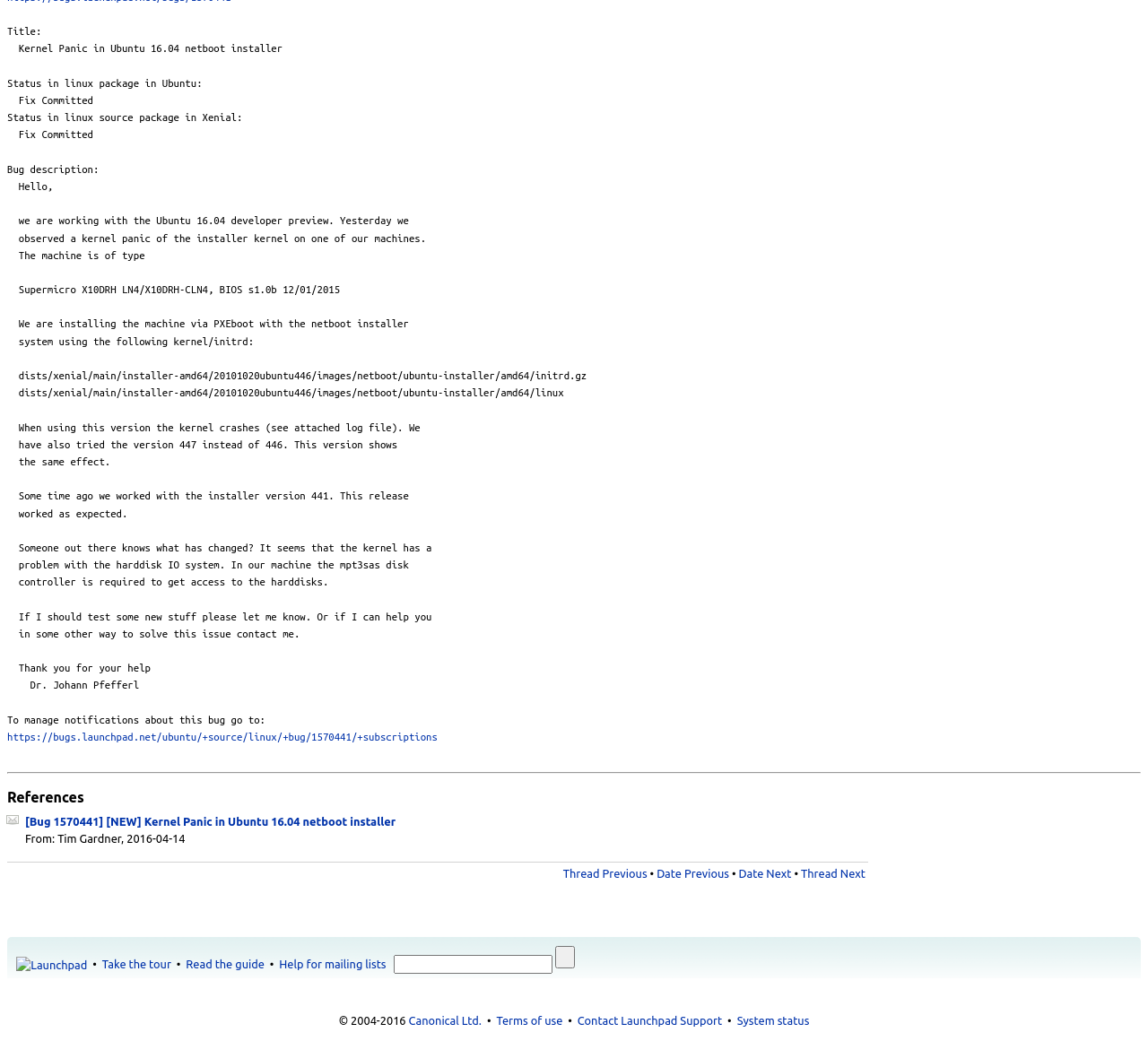Using the description "Canonical Ltd.", predict the bounding box of the relevant HTML element.

[0.356, 0.974, 0.42, 0.986]